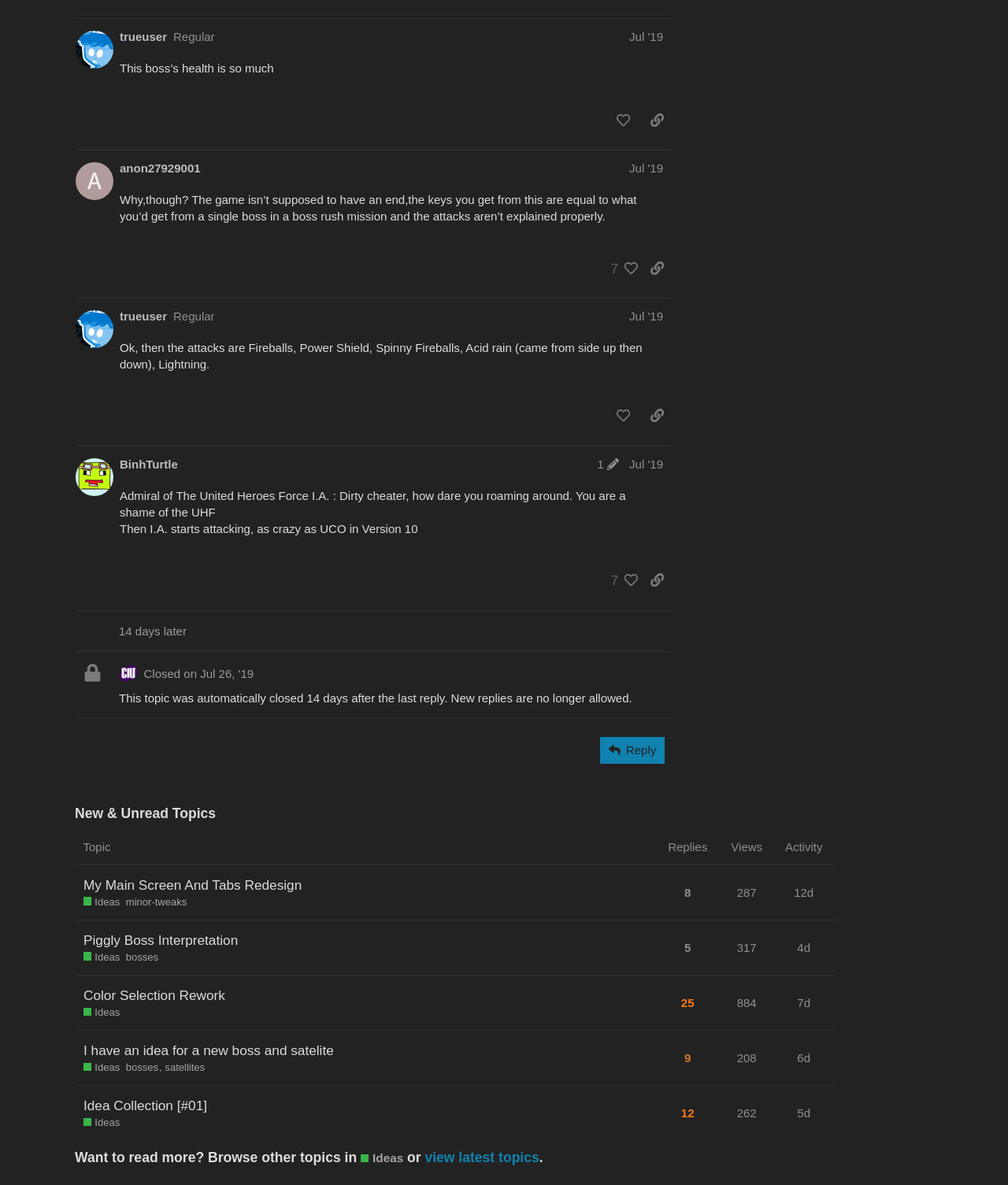What is the topic of post #5?
Refer to the screenshot and deliver a thorough answer to the question presented.

The topic of post #5 is about the boss's health, which is mentioned in the text 'This boss’s health is so much'.